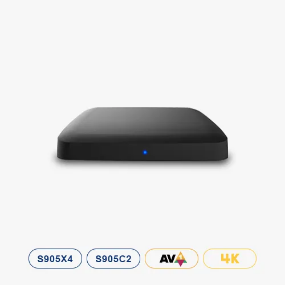Offer a detailed narrative of the image.

The image displays the S905X4 4K AV1 Android TV™ OTT/Hybrid Set-Top Box, characterized by a sleek, minimalist design in a matte black finish. The device features a subtle blue LED indicator on the front, suggesting power or connectivity status. It is designed to provide high-quality streaming and entertainment options, supporting 4K resolution for crisp, vibrant visuals. Below the image, there are labels indicating its model numbers: S905X4, S905C2, alongside an AV1 logo, emphasizing the advanced video coding technology utilized. This set-top box is ideal for users seeking to enhance their home entertainment systems with cutting-edge technology.